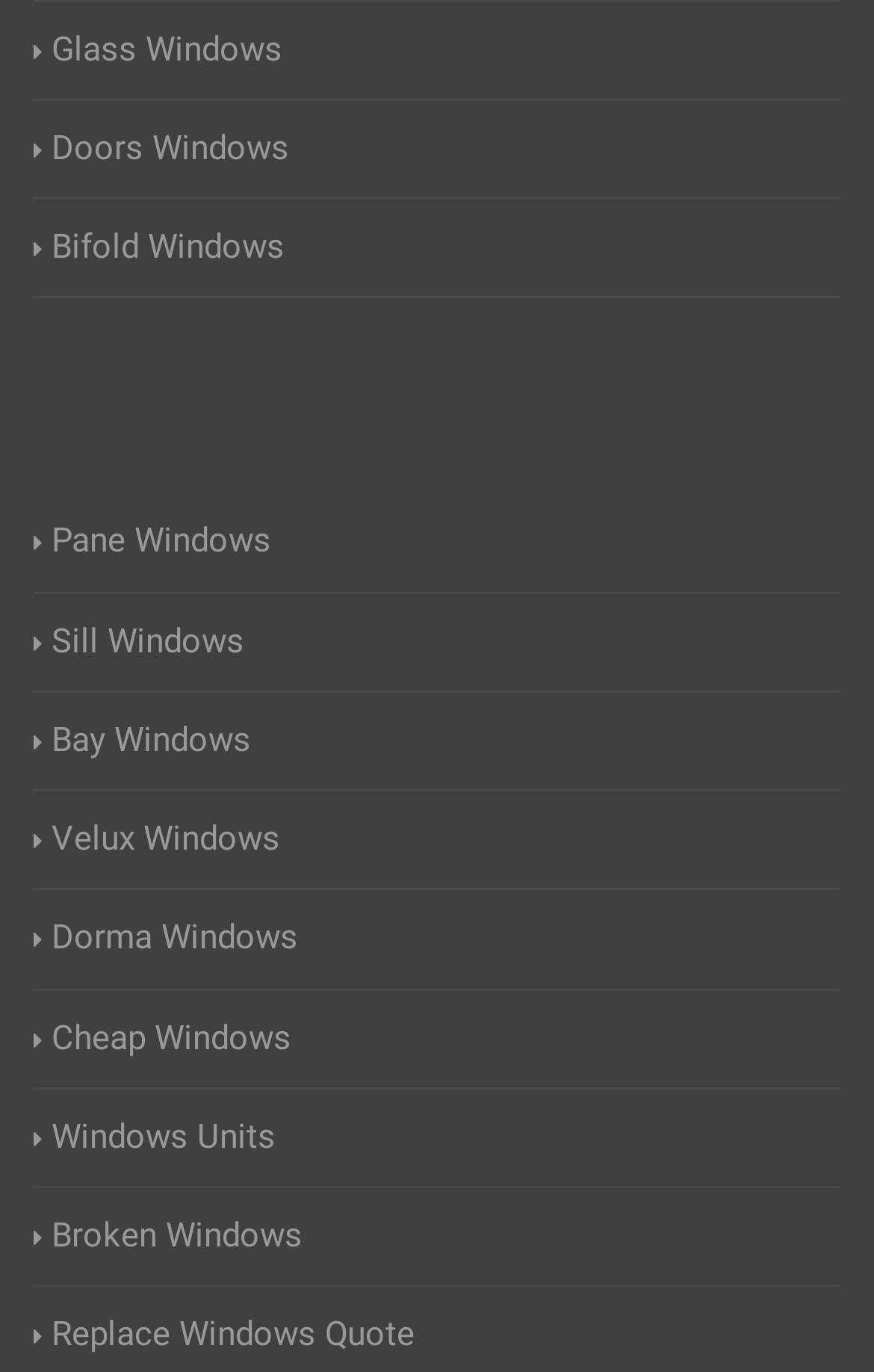Answer the question below using just one word or a short phrase: 
What is the first type of windows mentioned?

Glass Windows